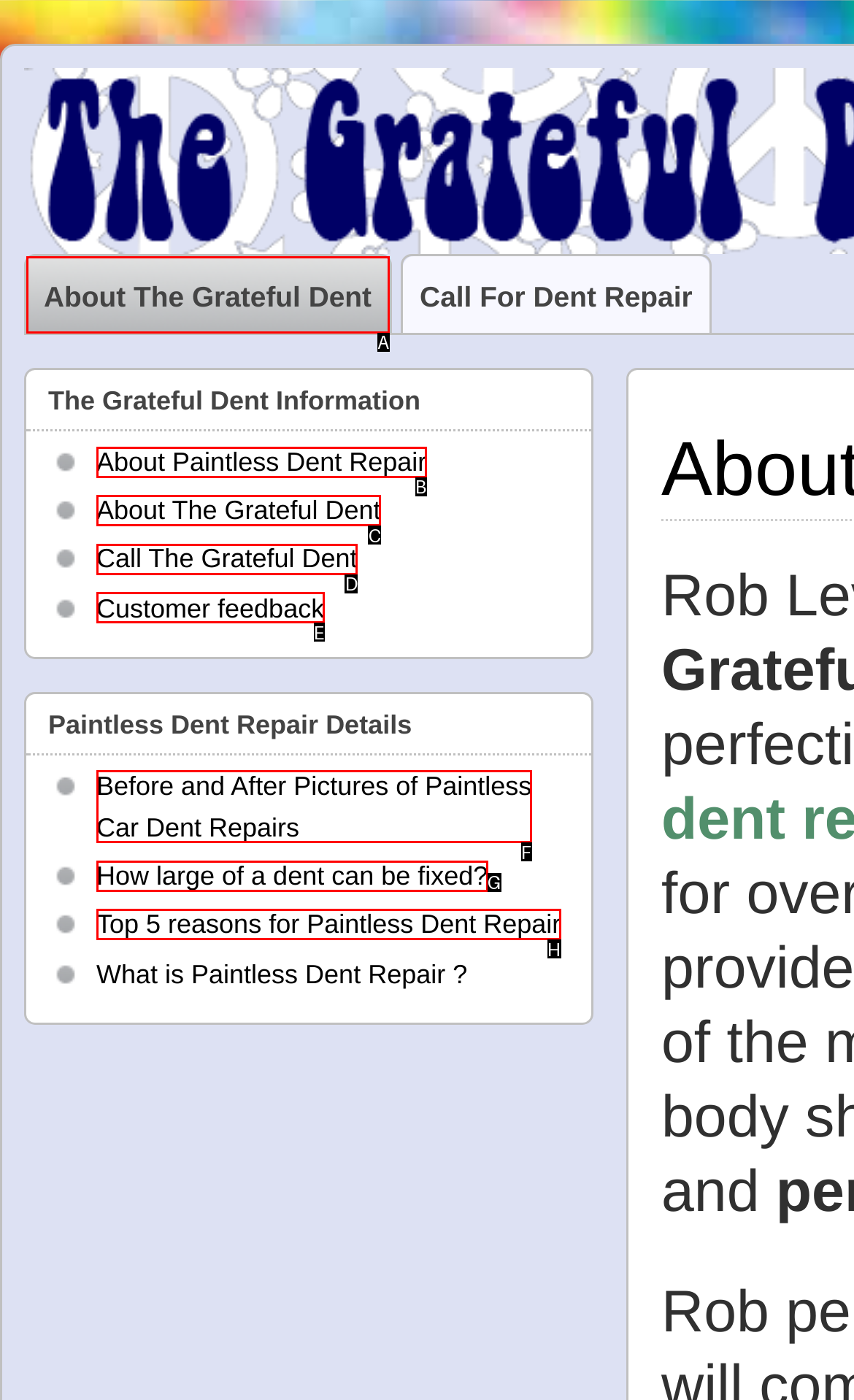From the options presented, which lettered element matches this description: Customer feedback
Reply solely with the letter of the matching option.

E